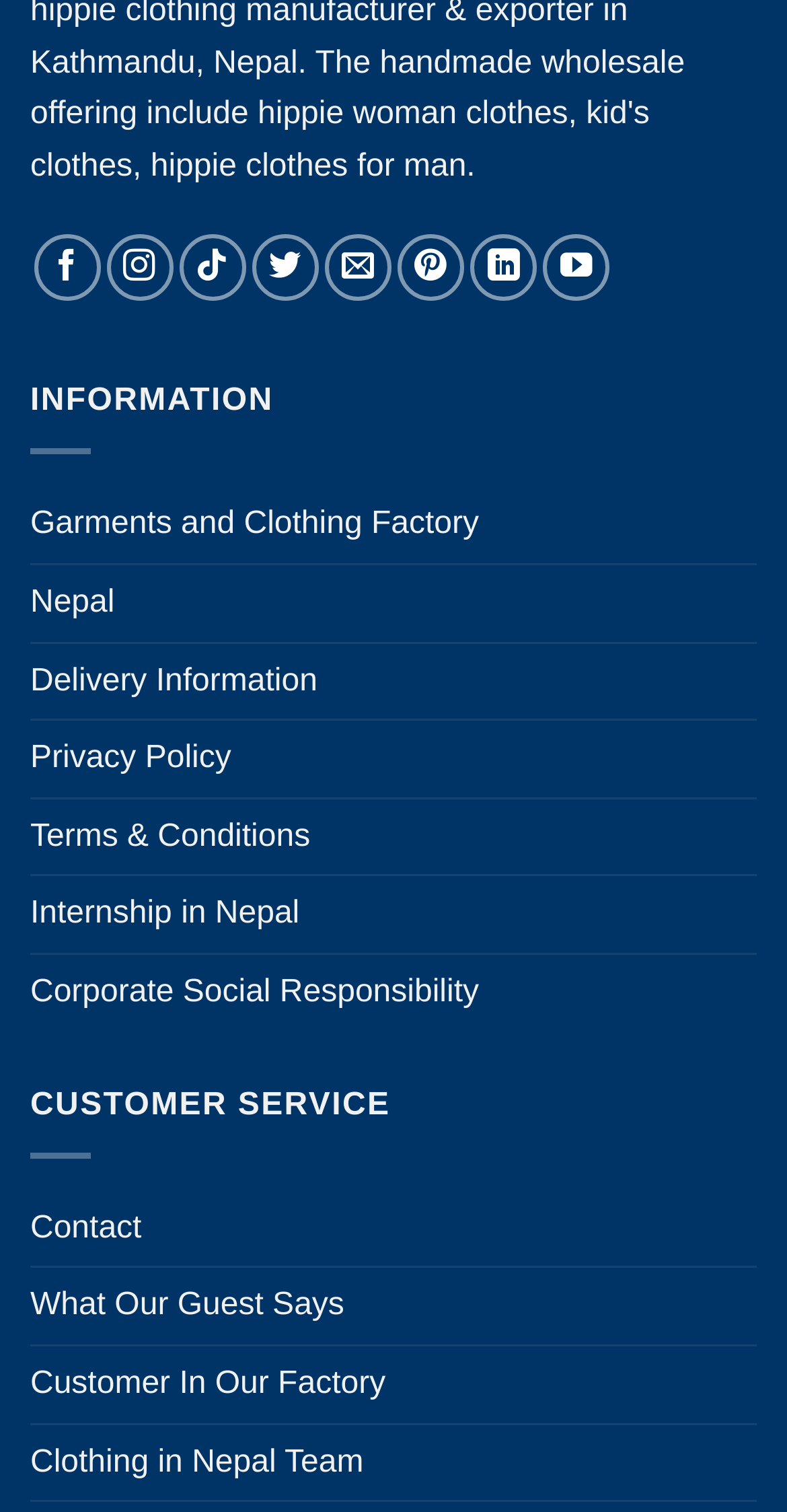Determine the bounding box coordinates of the clickable area required to perform the following instruction: "Read Privacy Policy". The coordinates should be represented as four float numbers between 0 and 1: [left, top, right, bottom].

[0.038, 0.477, 0.294, 0.527]